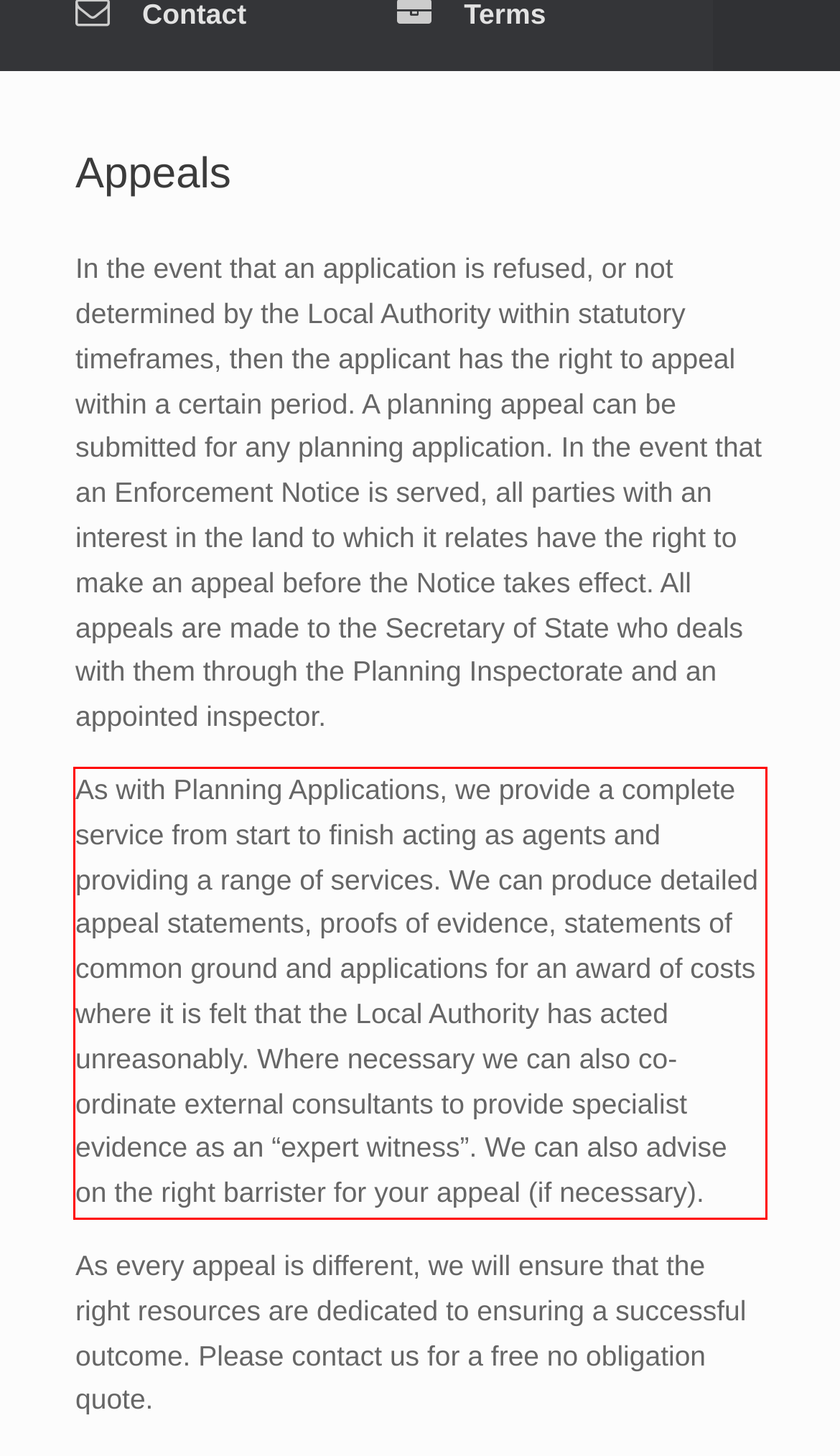Please look at the screenshot provided and find the red bounding box. Extract the text content contained within this bounding box.

As with Planning Applications, we provide a complete service from start to finish acting as agents and providing a range of services. We can produce detailed appeal statements, proofs of evidence, statements of common ground and applications for an award of costs where it is felt that the Local Authority has acted unreasonably. Where necessary we can also co-ordinate external consultants to provide specialist evidence as an “expert witness”. We can also advise on the right barrister for your appeal (if necessary).